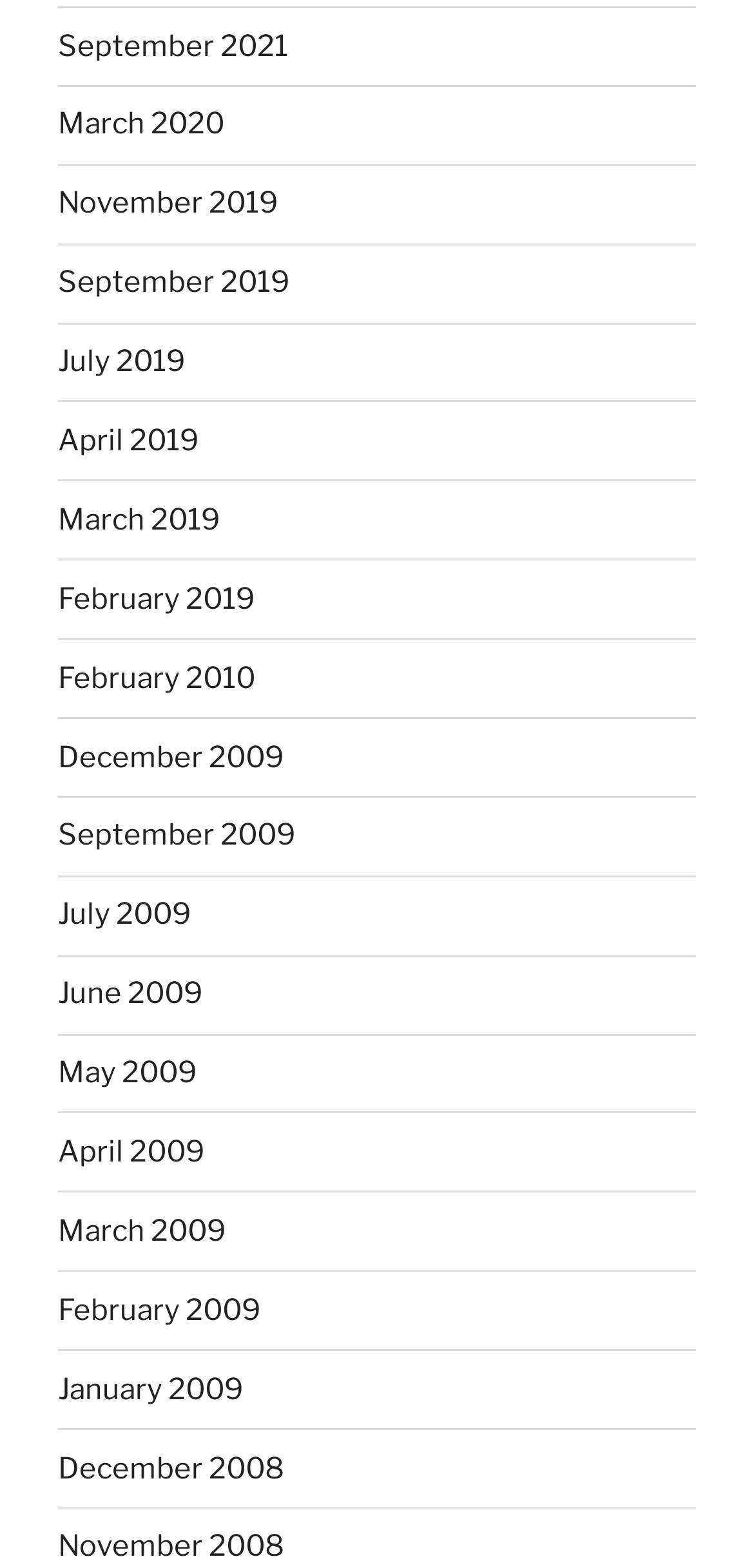How many links are on the webpage?
Give a single word or phrase answer based on the content of the image.

20